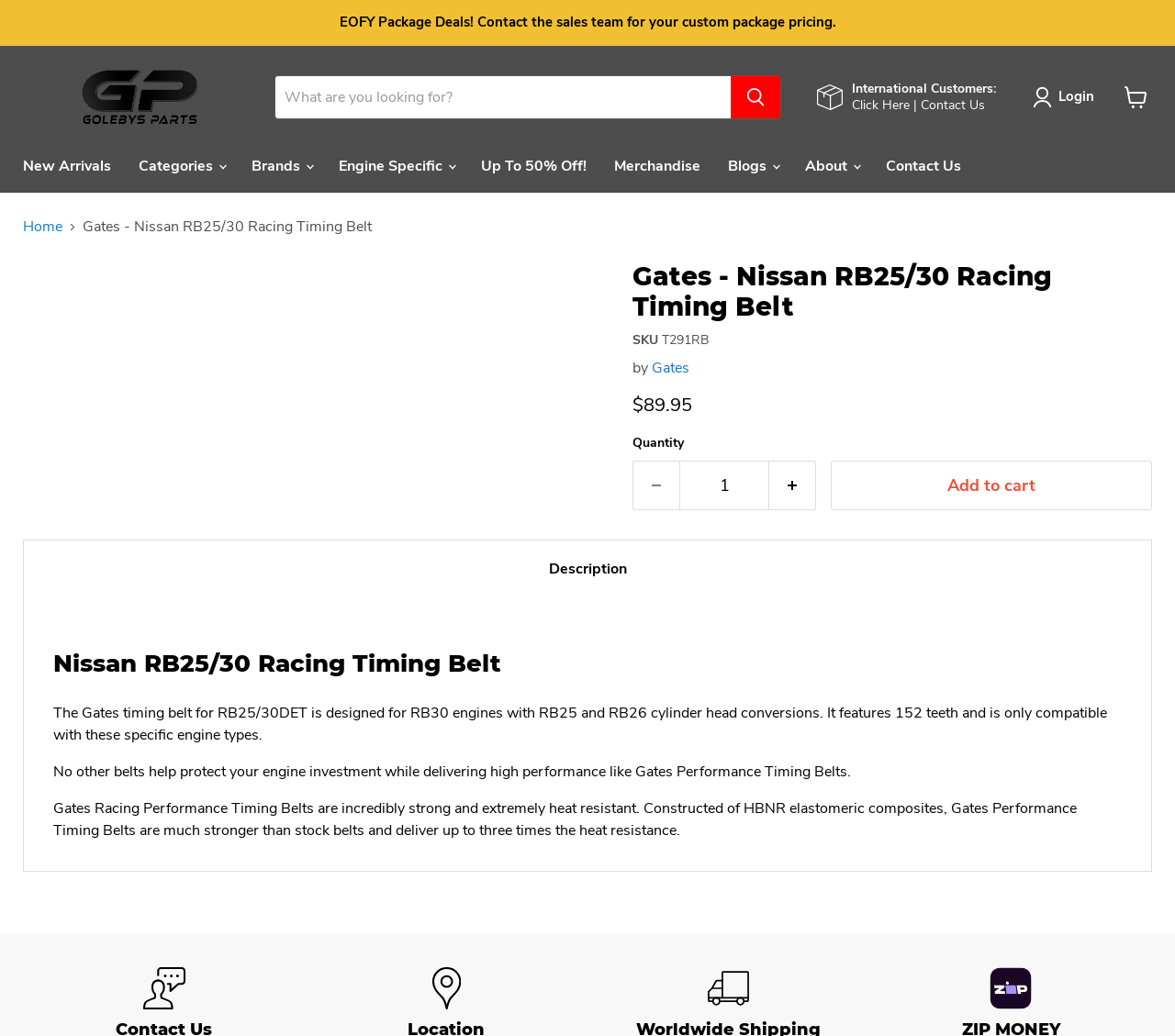Locate the bounding box coordinates of the UI element described by: "Up To 50% Off!". Provide the coordinates as four float numbers between 0 and 1, formatted as [left, top, right, bottom].

[0.398, 0.142, 0.511, 0.179]